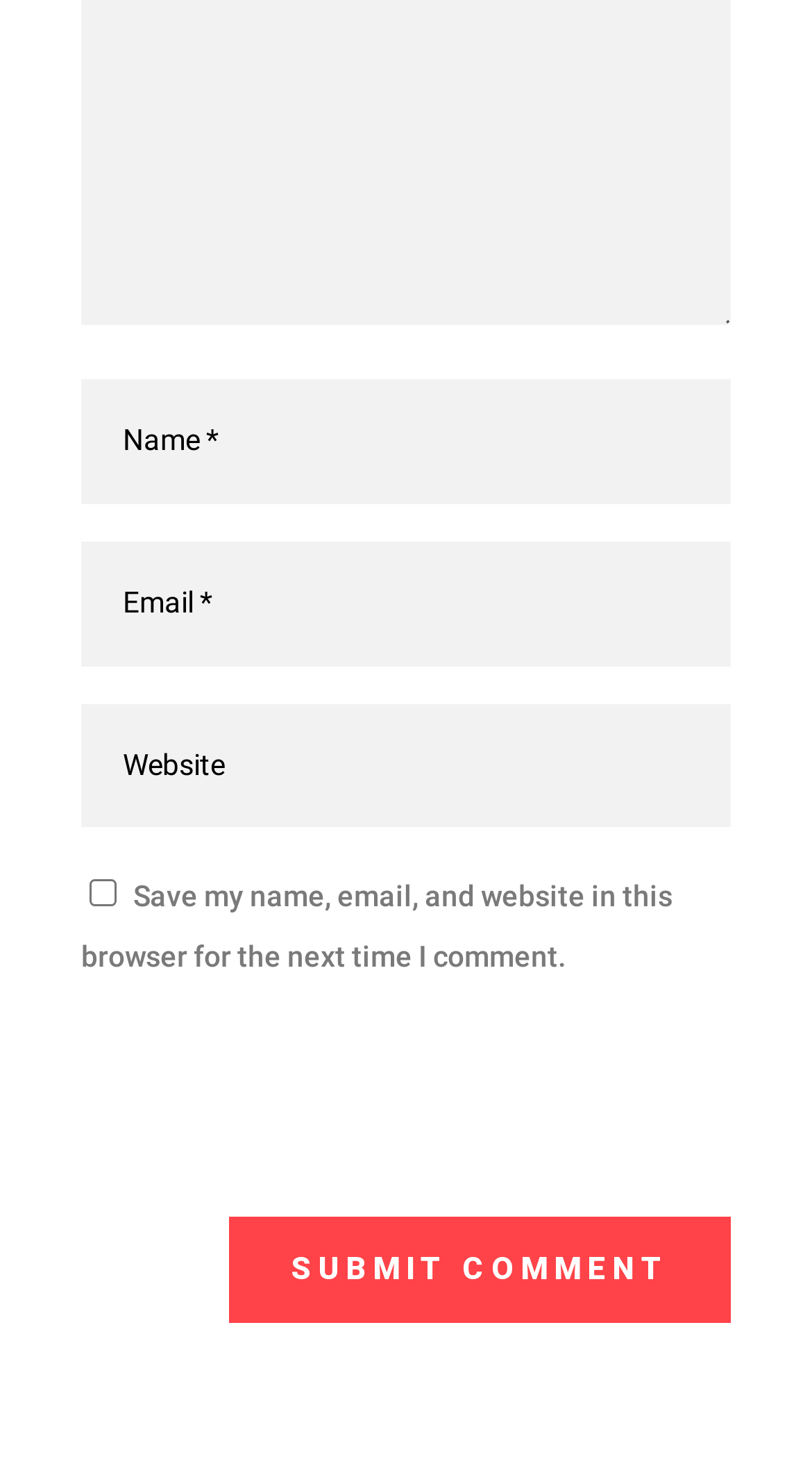Based on the image, please respond to the question with as much detail as possible:
What is the reCAPTCHA for?

The reCAPTCHA is a common tool used to prevent spam and abuse on websites. Its presence on this webpage suggests that it is used to protect the comment submission process from spam or abuse.